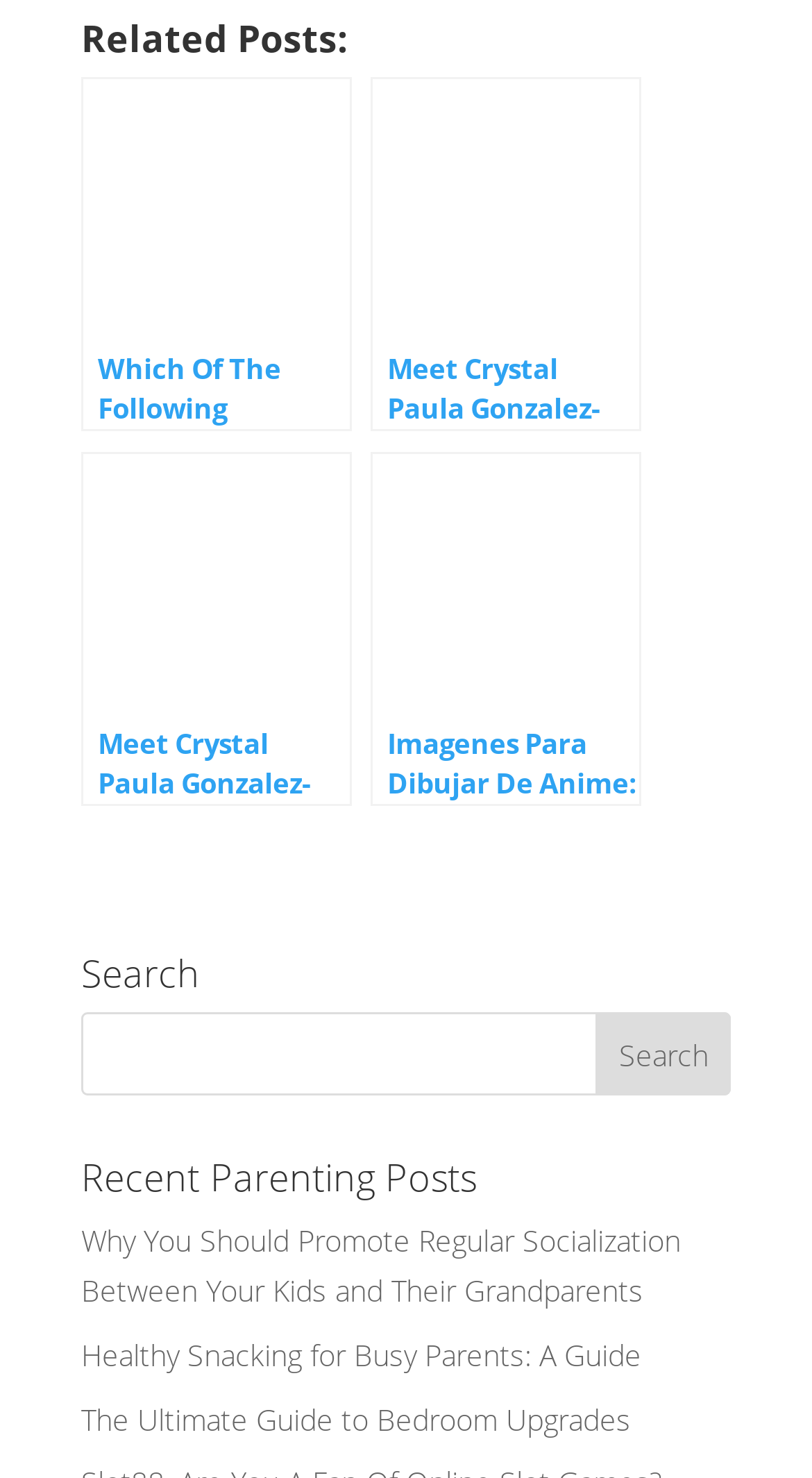Can you pinpoint the bounding box coordinates for the clickable element required for this instruction: "Search for something"? The coordinates should be four float numbers between 0 and 1, i.e., [left, top, right, bottom].

[0.1, 0.685, 0.9, 0.742]